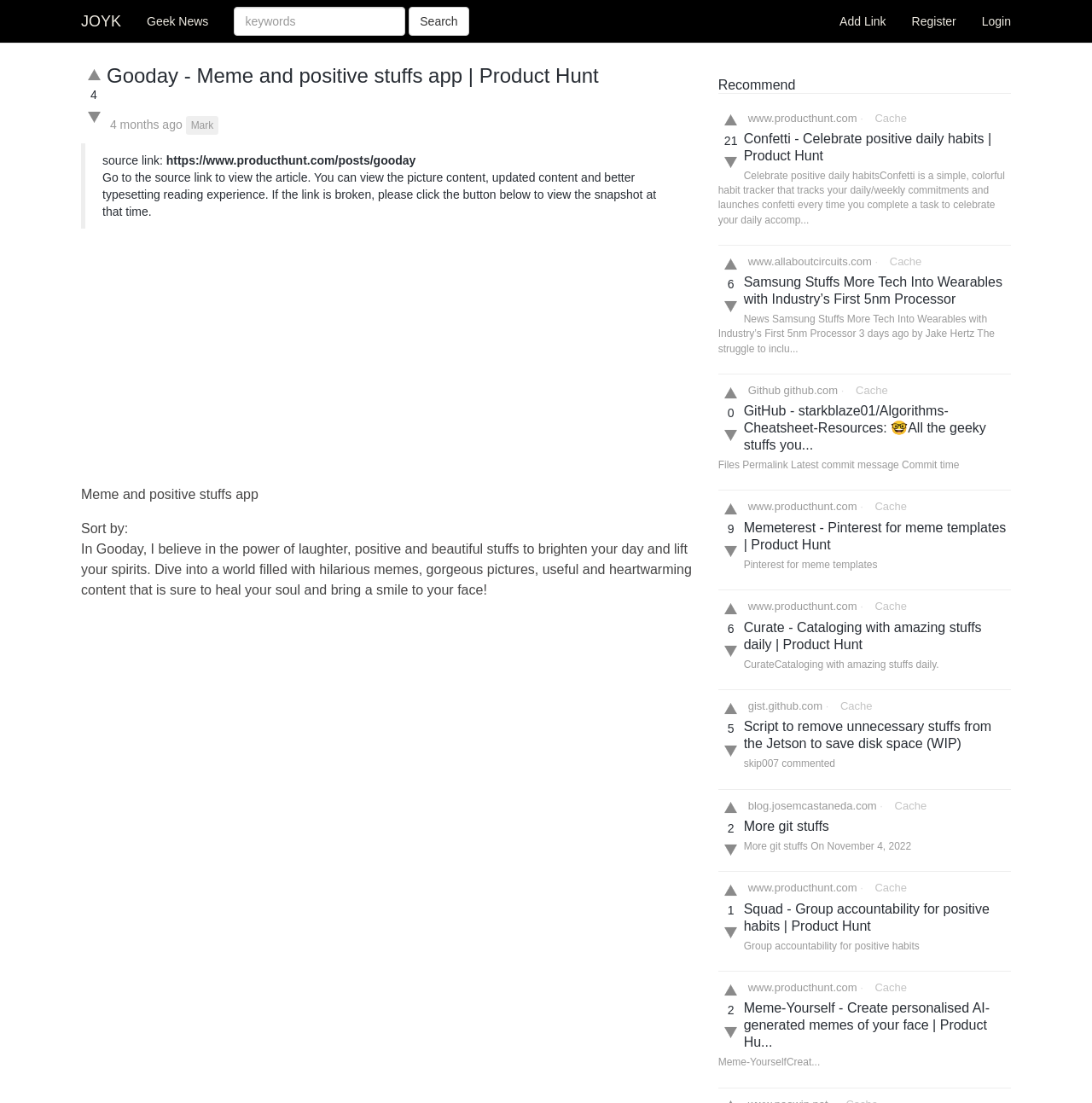Provide a one-word or short-phrase answer to the question:
How many recommendations are available on this webpage?

Multiple